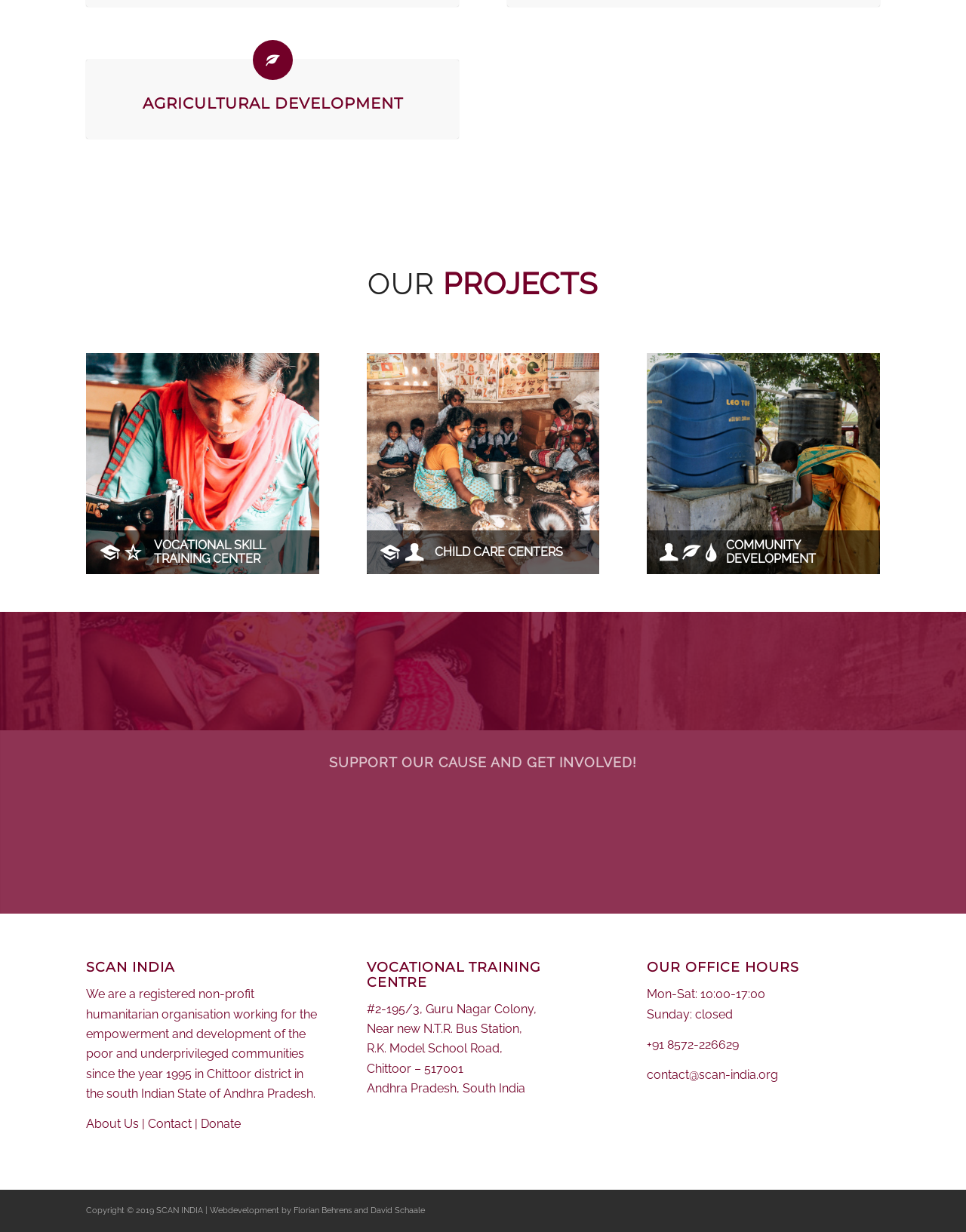Respond to the question below with a concise word or phrase:
What is the location of the organization's office?

Chittoor, Andhra Pradesh